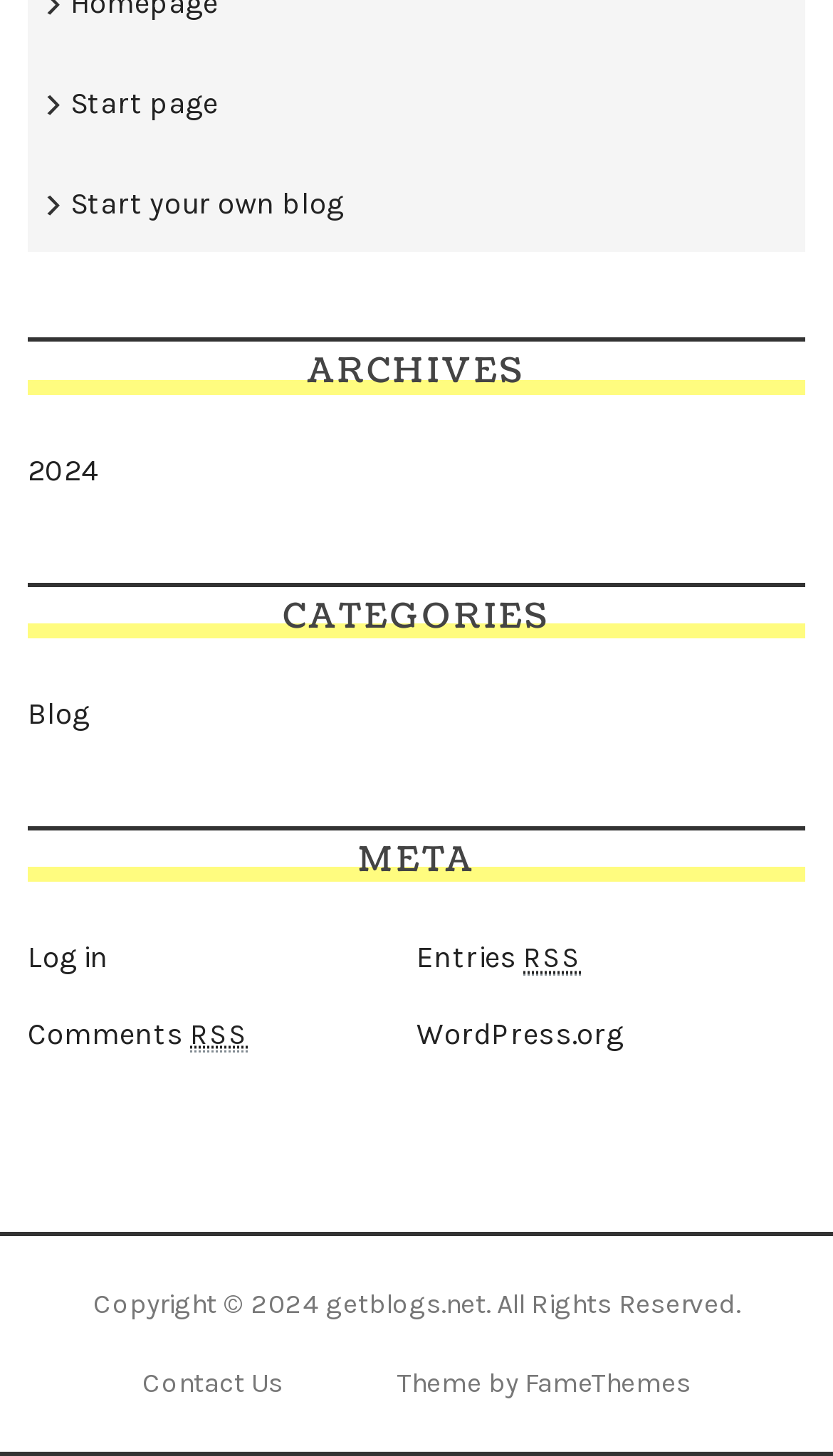Extract the bounding box coordinates of the UI element described by: "WordPress.org". The coordinates should include four float numbers ranging from 0 to 1, e.g., [left, top, right, bottom].

[0.5, 0.697, 0.749, 0.722]